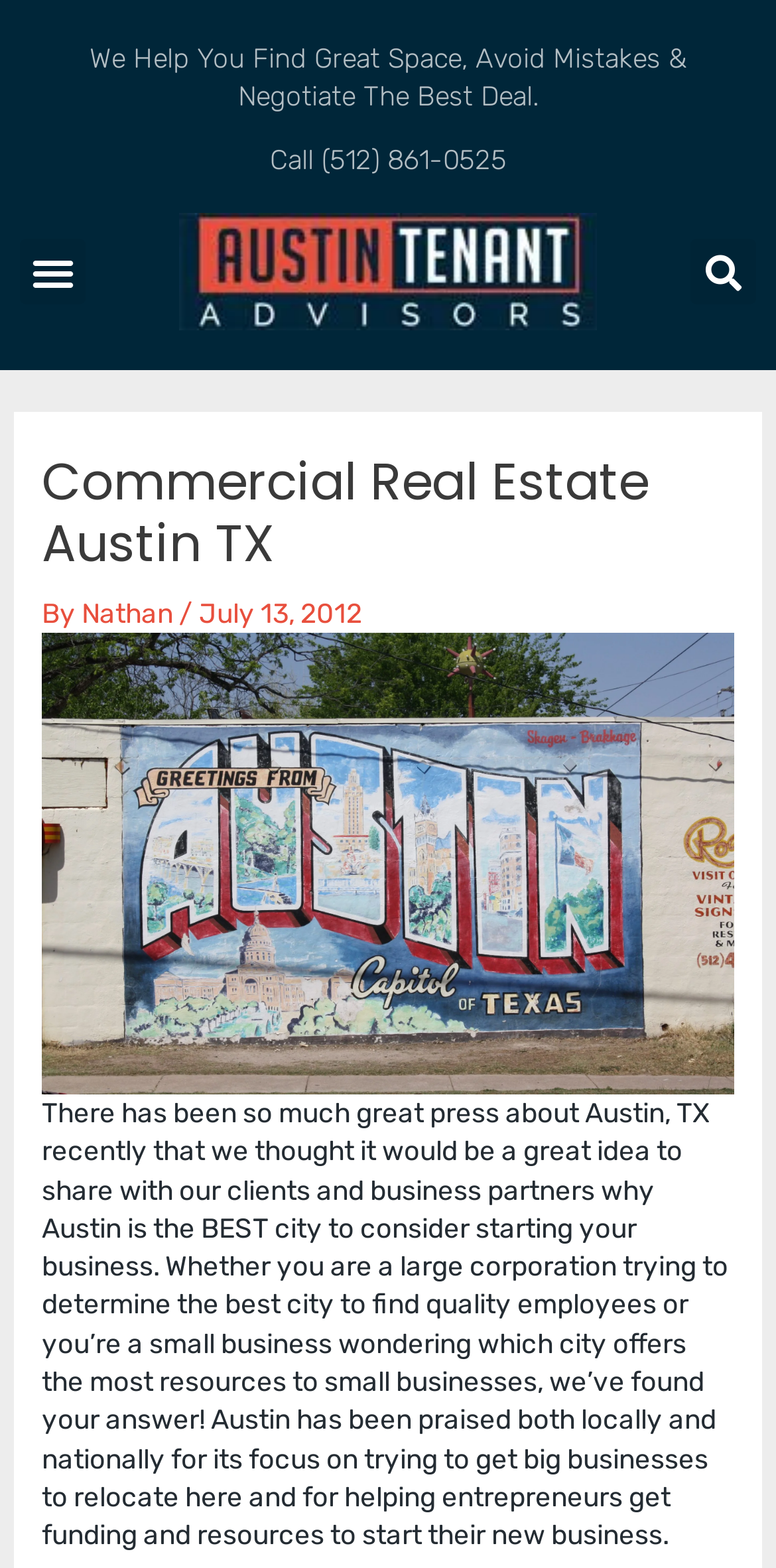What type of space is available for lease?
Using the information from the image, answer the question thoroughly.

The type of space available for lease can be inferred from the link on the webpage, which states 'Austin office space for lease'.